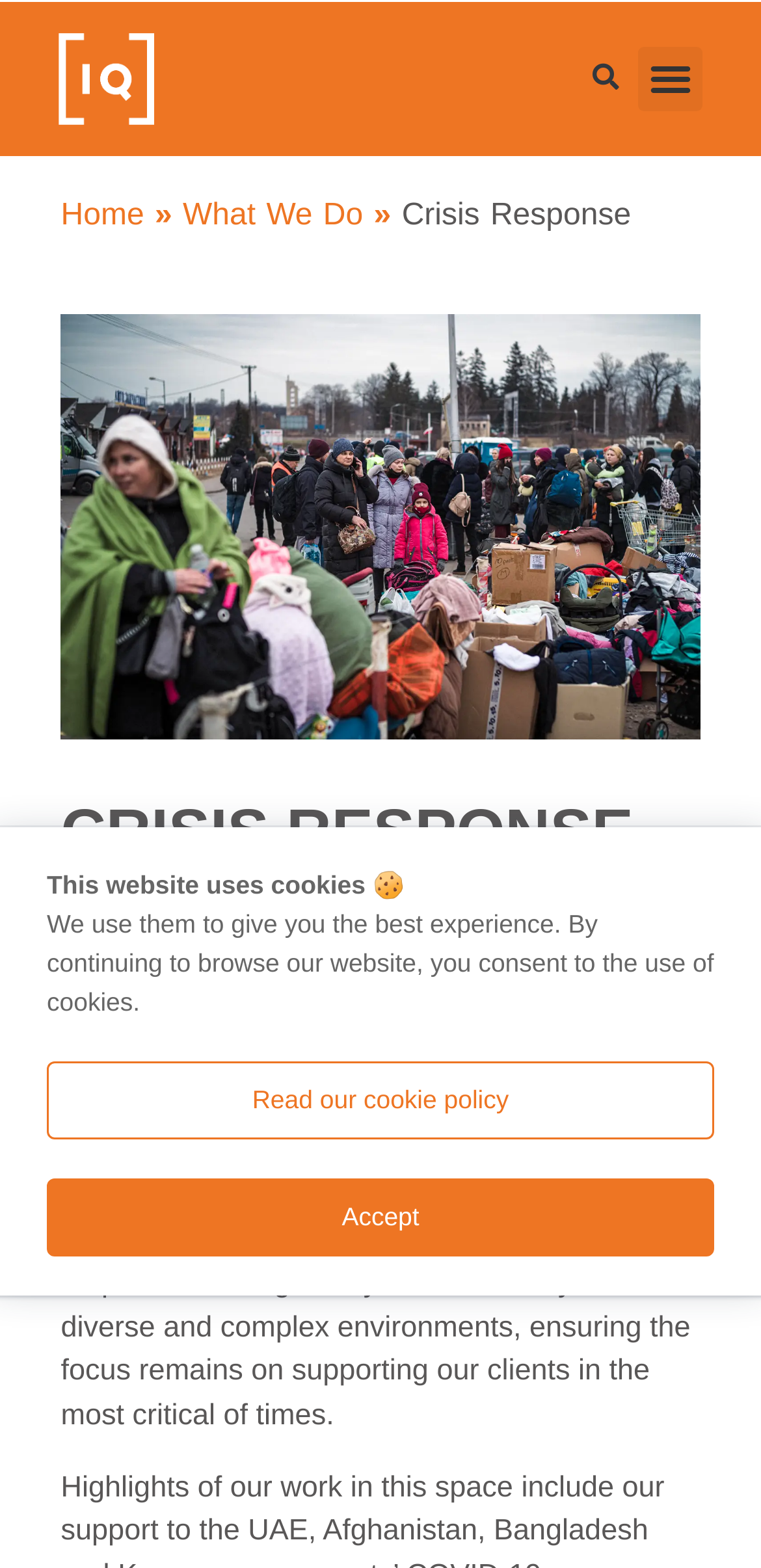Respond to the question below with a single word or phrase: What is the purpose of the search button?

To search the website